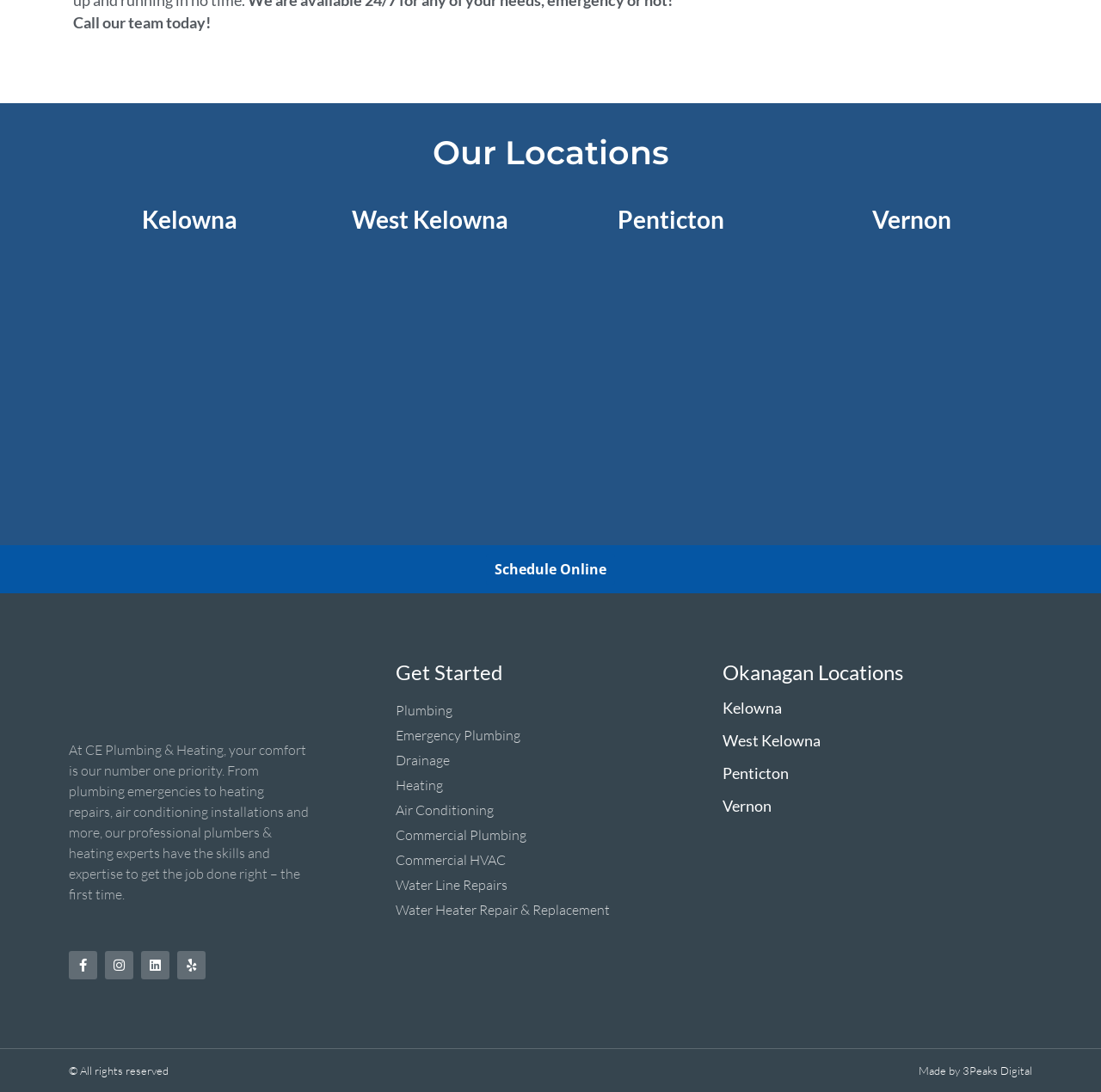Please analyze the image and provide a thorough answer to the question:
What services are offered?

I read the links under the 'Get Started' heading and found that the services offered include 'Plumbing', 'Emergency Plumbing', 'Drainage', 'Heating', 'Air Conditioning', 'Commercial Plumbing', 'Commercial HVAC', 'Water Line Repairs', and 'Water Heater Repair & Replacement'.